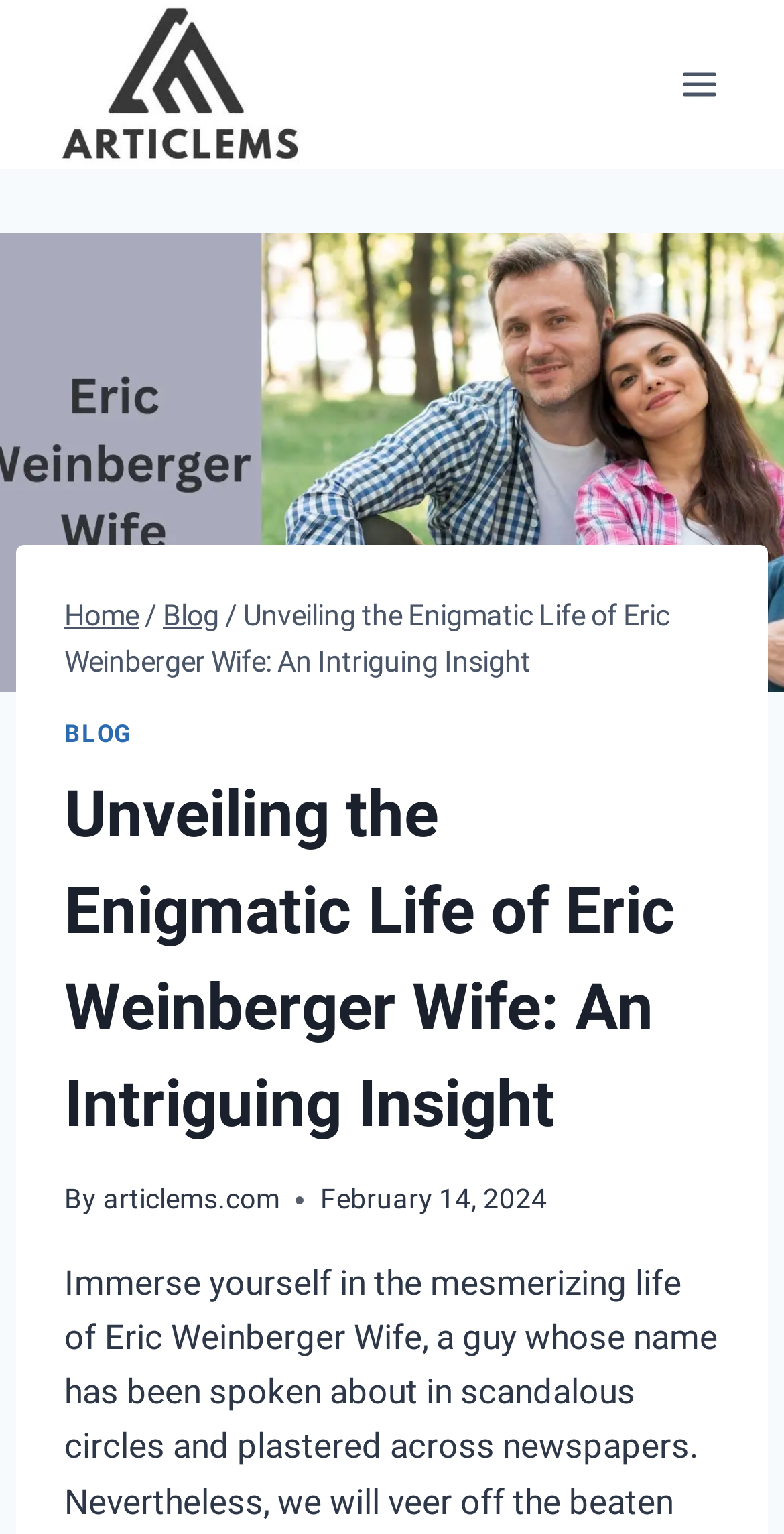What is the category of the current article?
Provide an in-depth answer to the question, covering all aspects.

The category of the current article can be determined by looking at the breadcrumbs navigation section. It shows 'Home' > 'Blog' > 'Unveiling the Enigmatic Life of Eric Weinberger Wife: An Intriguing Insight', indicating that the current article belongs to the 'Blog' category.